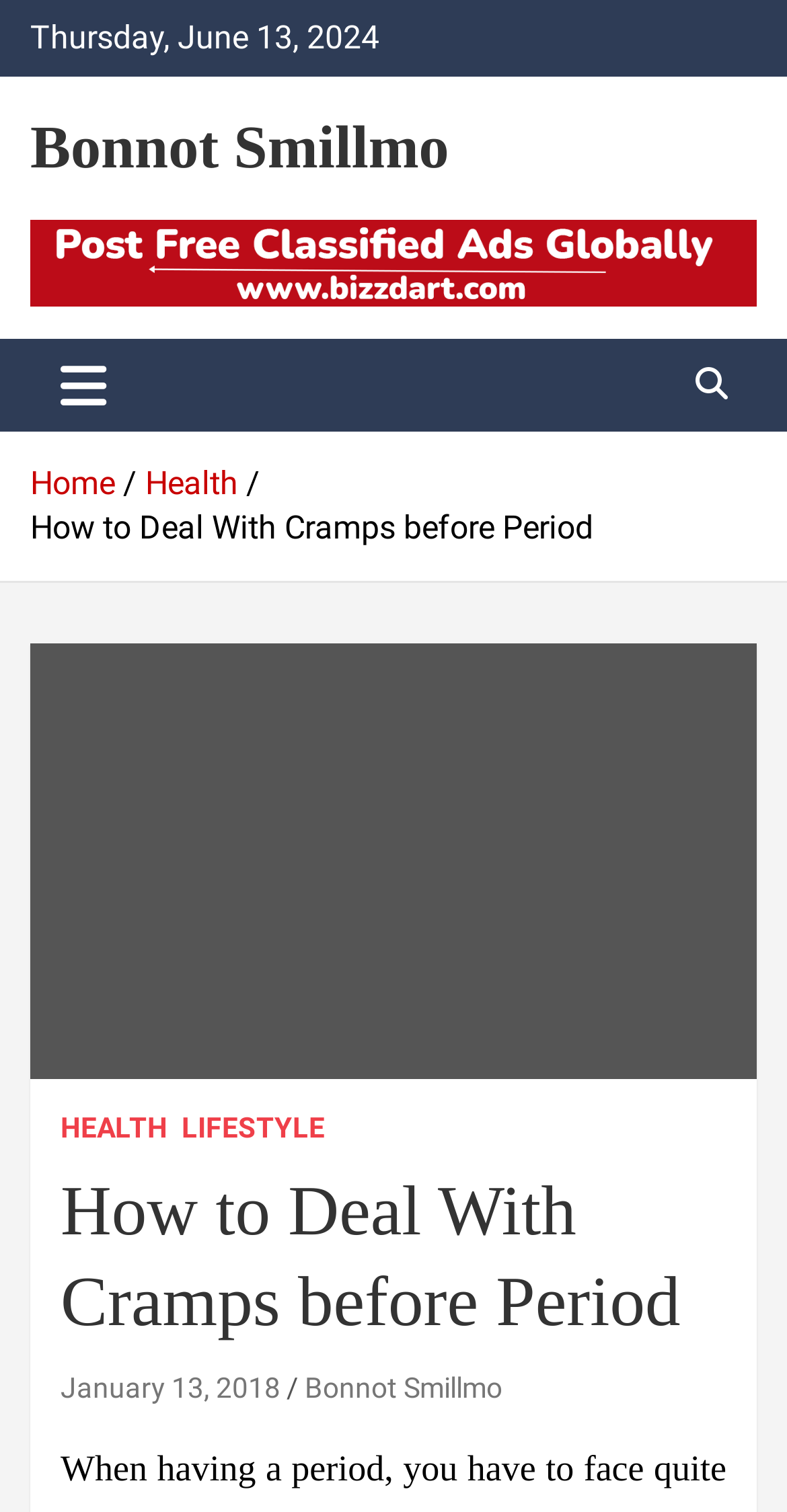Please locate the bounding box coordinates of the element that should be clicked to complete the given instruction: "Click READ MORE".

None